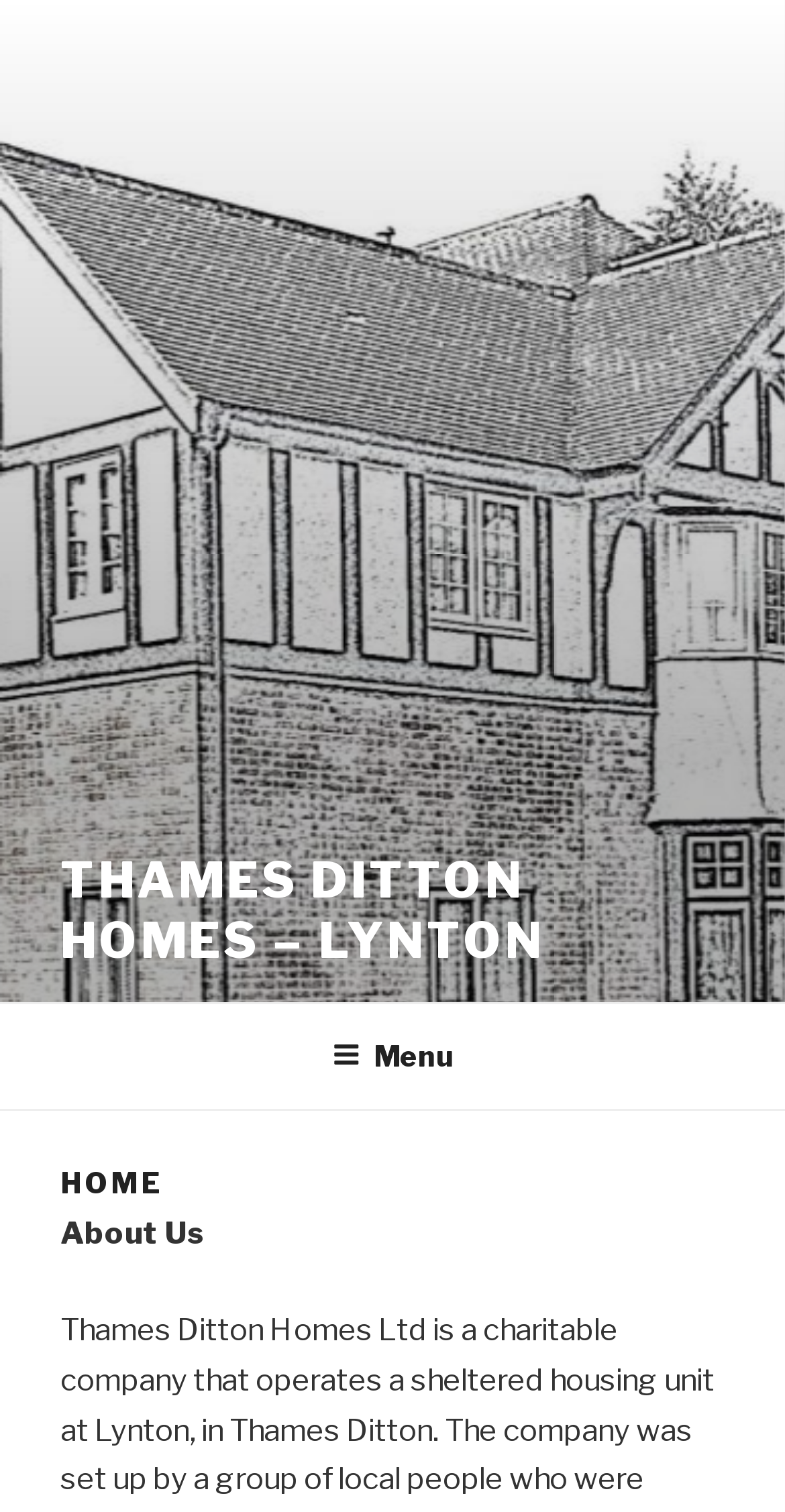Please answer the following question as detailed as possible based on the image: 
How many menu items are there in the top menu?

The top menu has a button labeled 'Menu' which, when expanded, shows a header 'HOME' and a static text 'About Us'. This implies that there are at least two menu items, 'HOME' and 'About Us', in the top menu.